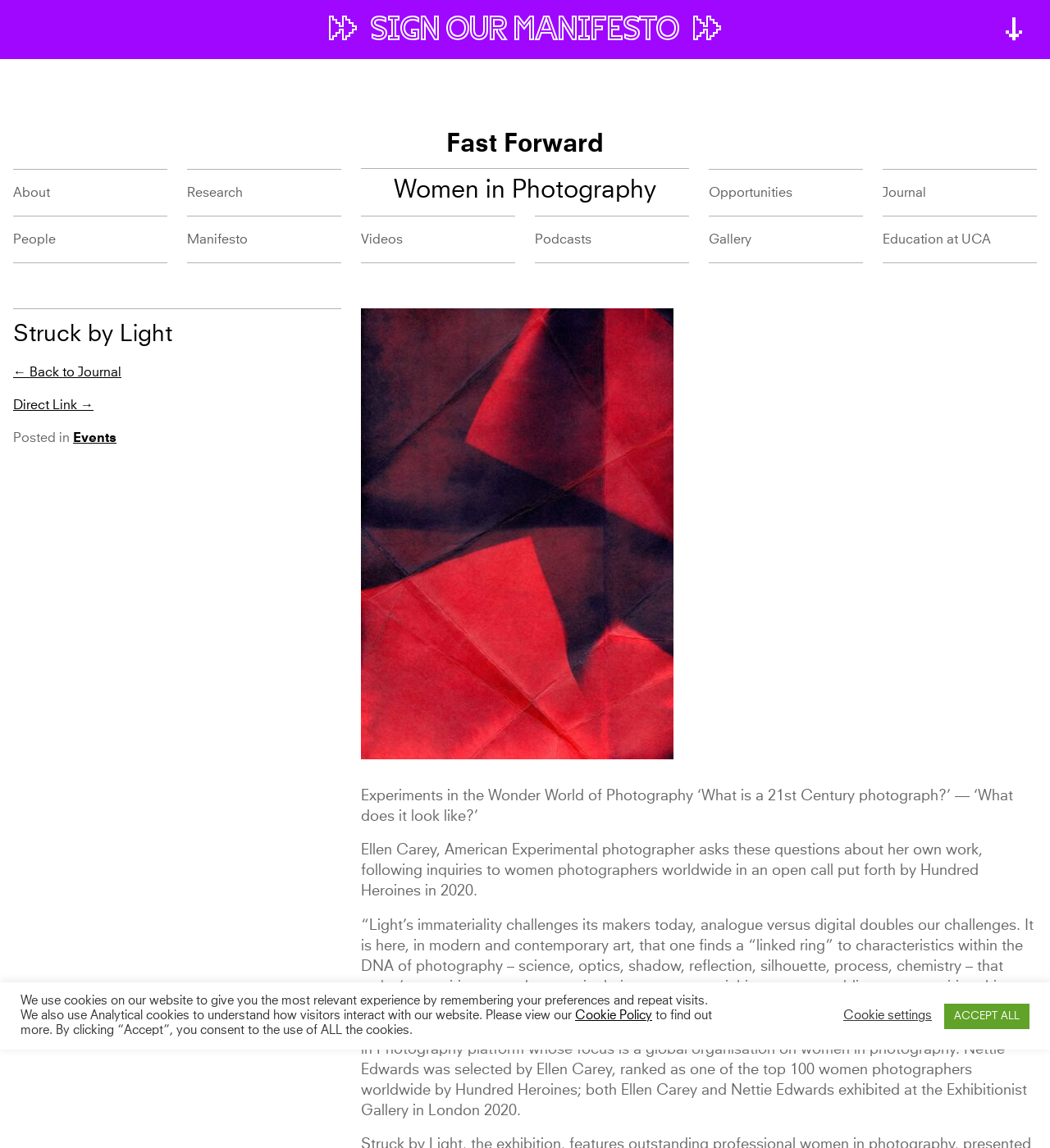What is the name of the organization focused on women in photography?
Respond to the question with a single word or phrase according to the image.

Hundred Heroines